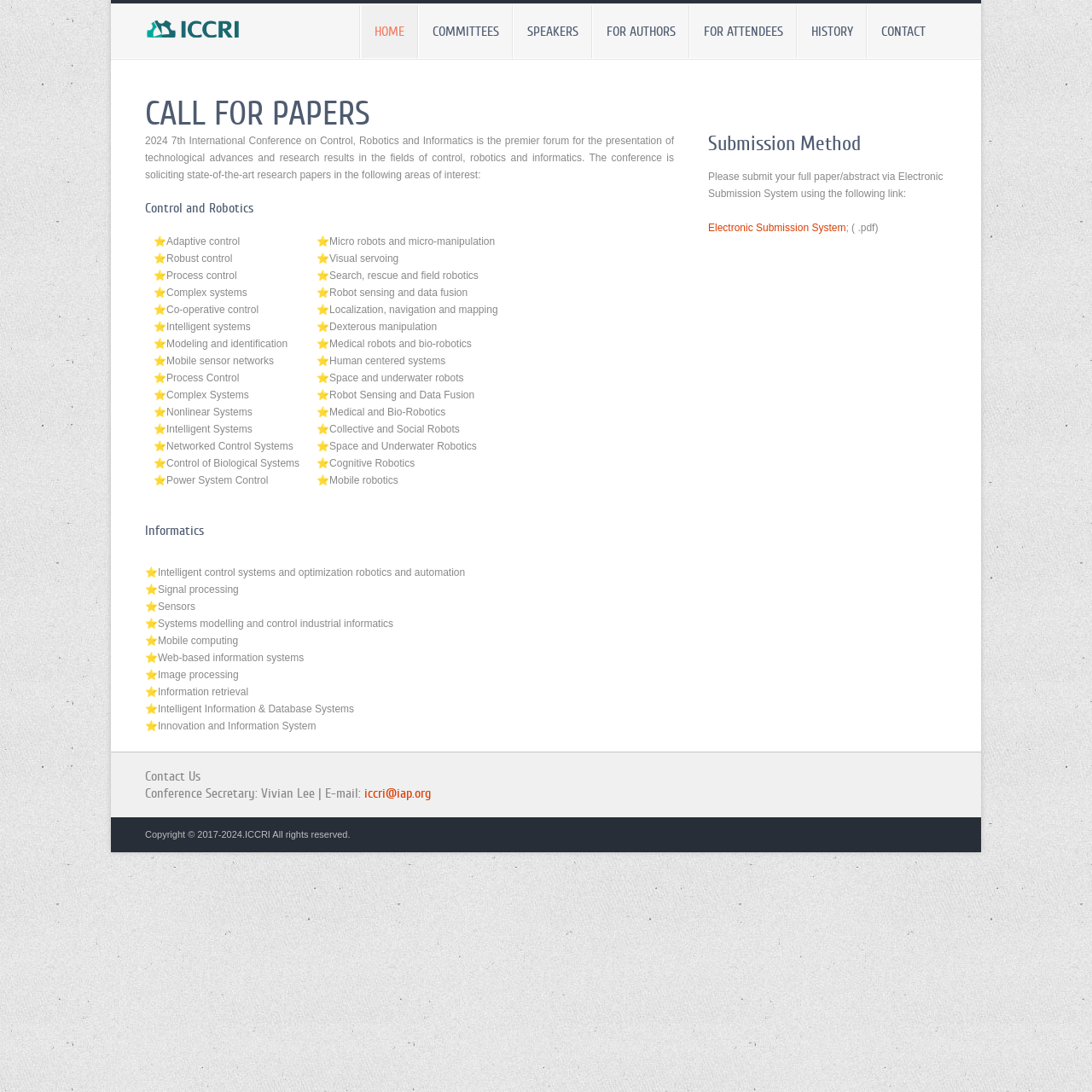Determine the bounding box coordinates in the format (top-left x, top-left y, bottom-right x, bottom-right y). Ensure all values are floating point numbers between 0 and 1. Identify the bounding box of the UI element described by: iccri@iap.org

[0.334, 0.72, 0.395, 0.734]